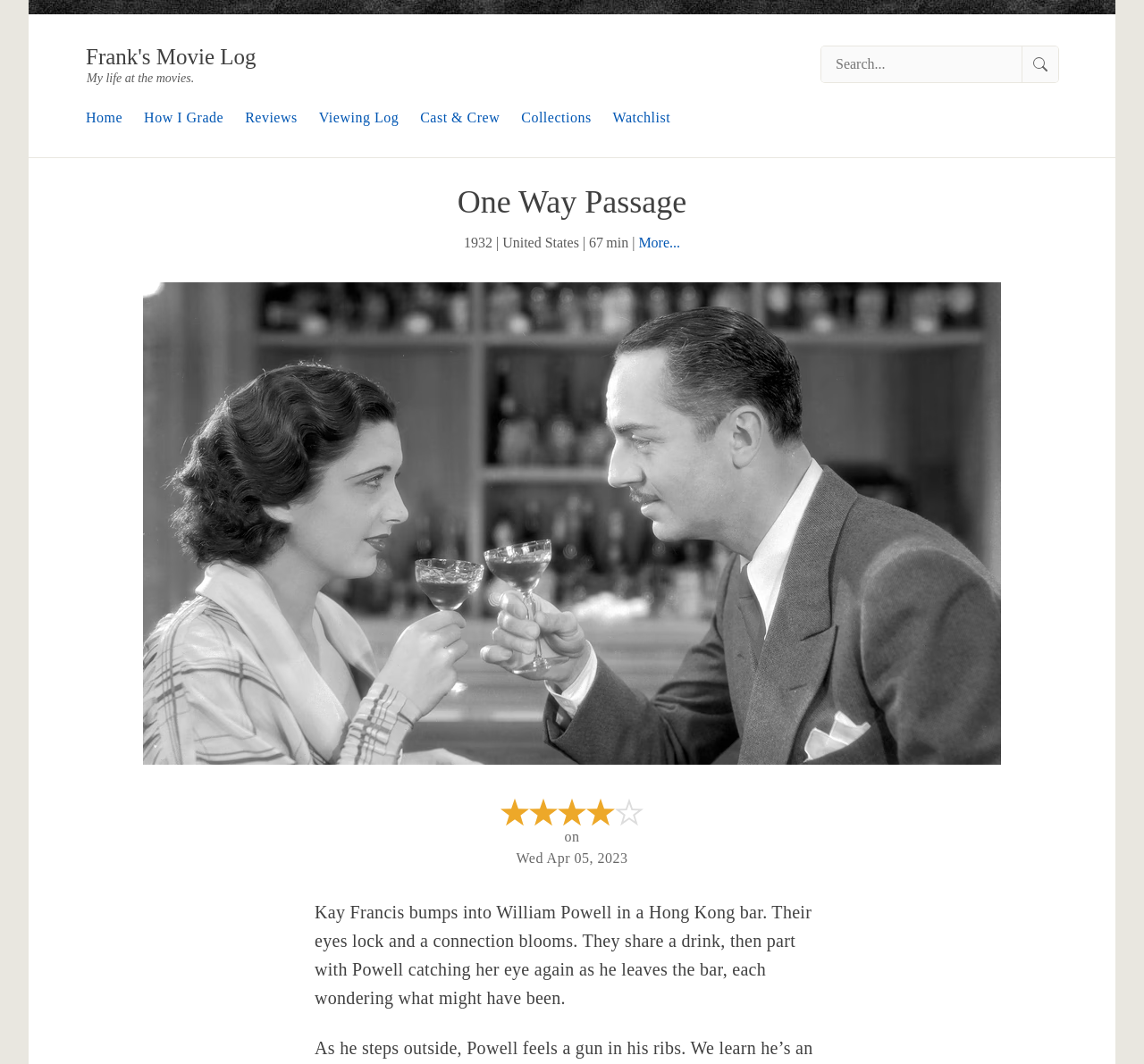Determine the bounding box coordinates of the region to click in order to accomplish the following instruction: "Subscribe to the magazine". Provide the coordinates as four float numbers between 0 and 1, specifically [left, top, right, bottom].

None